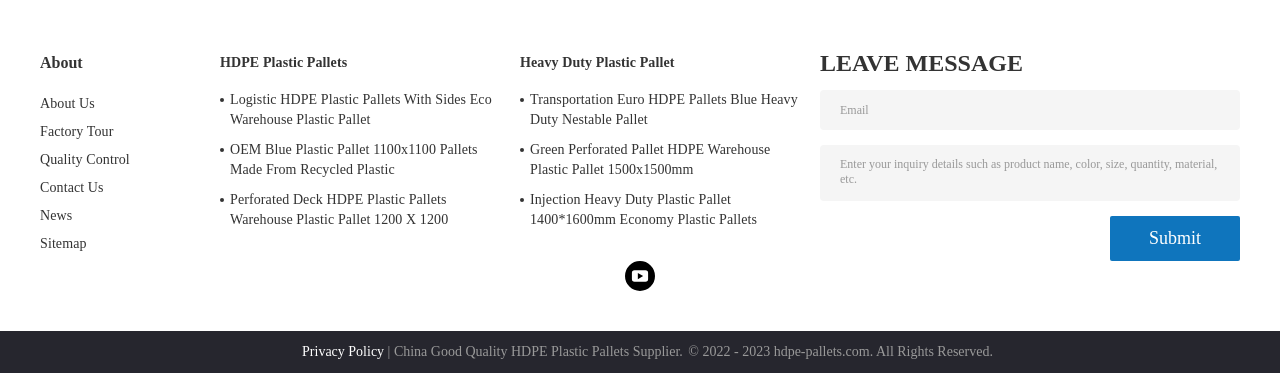Please locate the bounding box coordinates of the element's region that needs to be clicked to follow the instruction: "Watch YouTube video". The bounding box coordinates should be provided as four float numbers between 0 and 1, i.e., [left, top, right, bottom].

[0.484, 0.747, 0.516, 0.788]